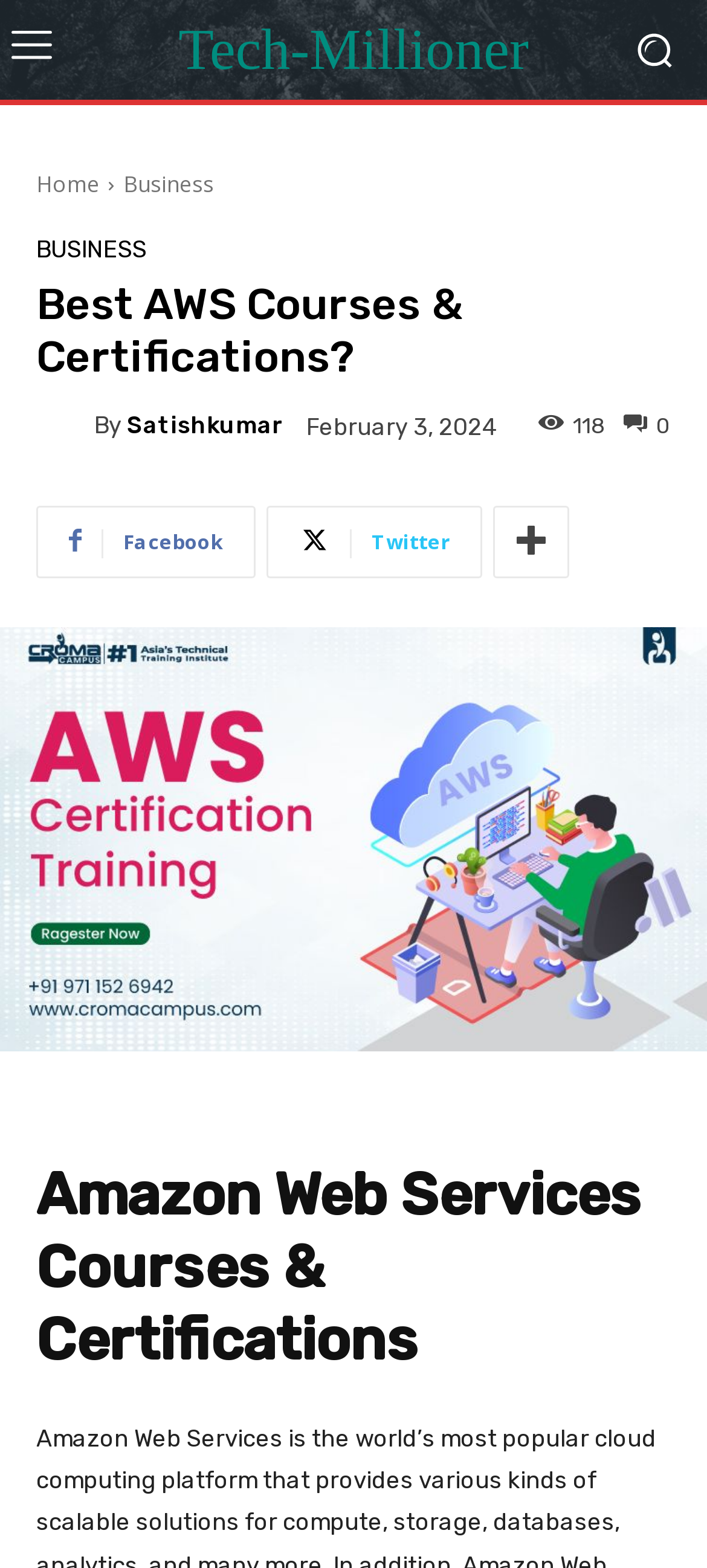How many comments are there?
Based on the screenshot, provide a one-word or short-phrase response.

118